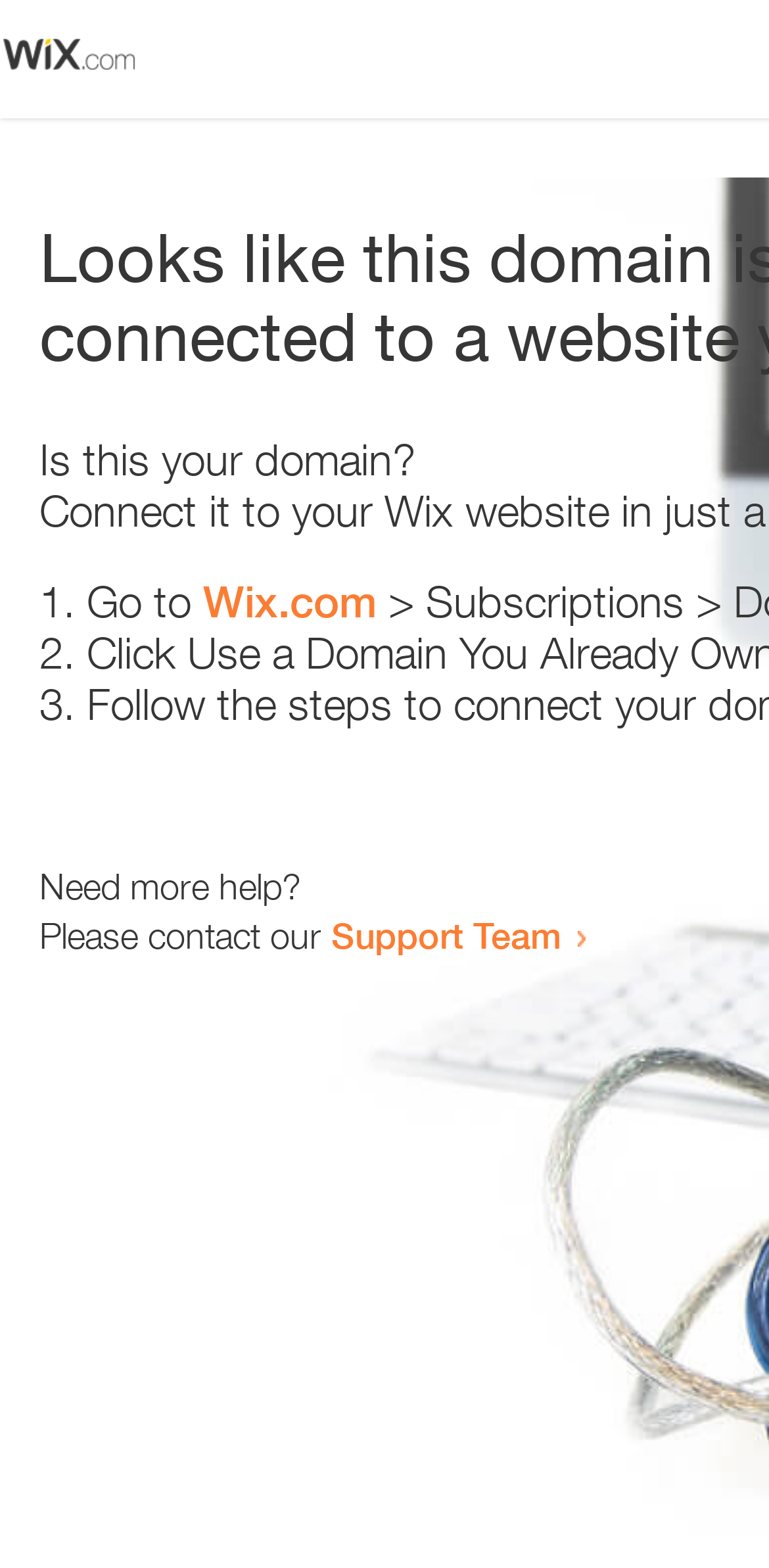From the image, can you give a detailed response to the question below:
What is the tone of the webpage?

The webpage provides steps to resolve an issue and offers support, which suggests that the tone of the webpage is helpful and supportive. The language used is also polite and courteous, further supporting this conclusion.